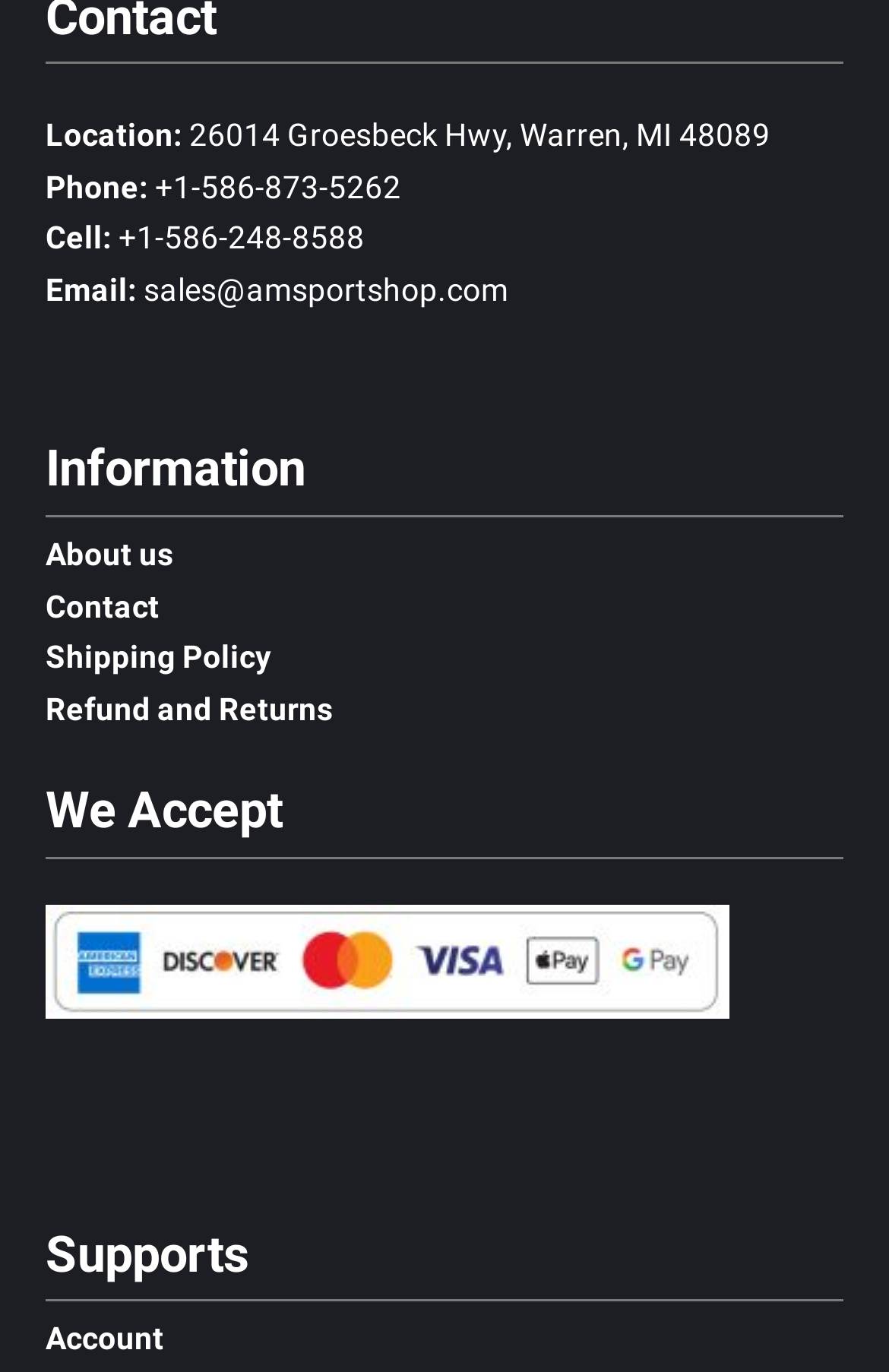Using the provided element description "Shipping Policy", determine the bounding box coordinates of the UI element.

[0.051, 0.46, 0.949, 0.498]